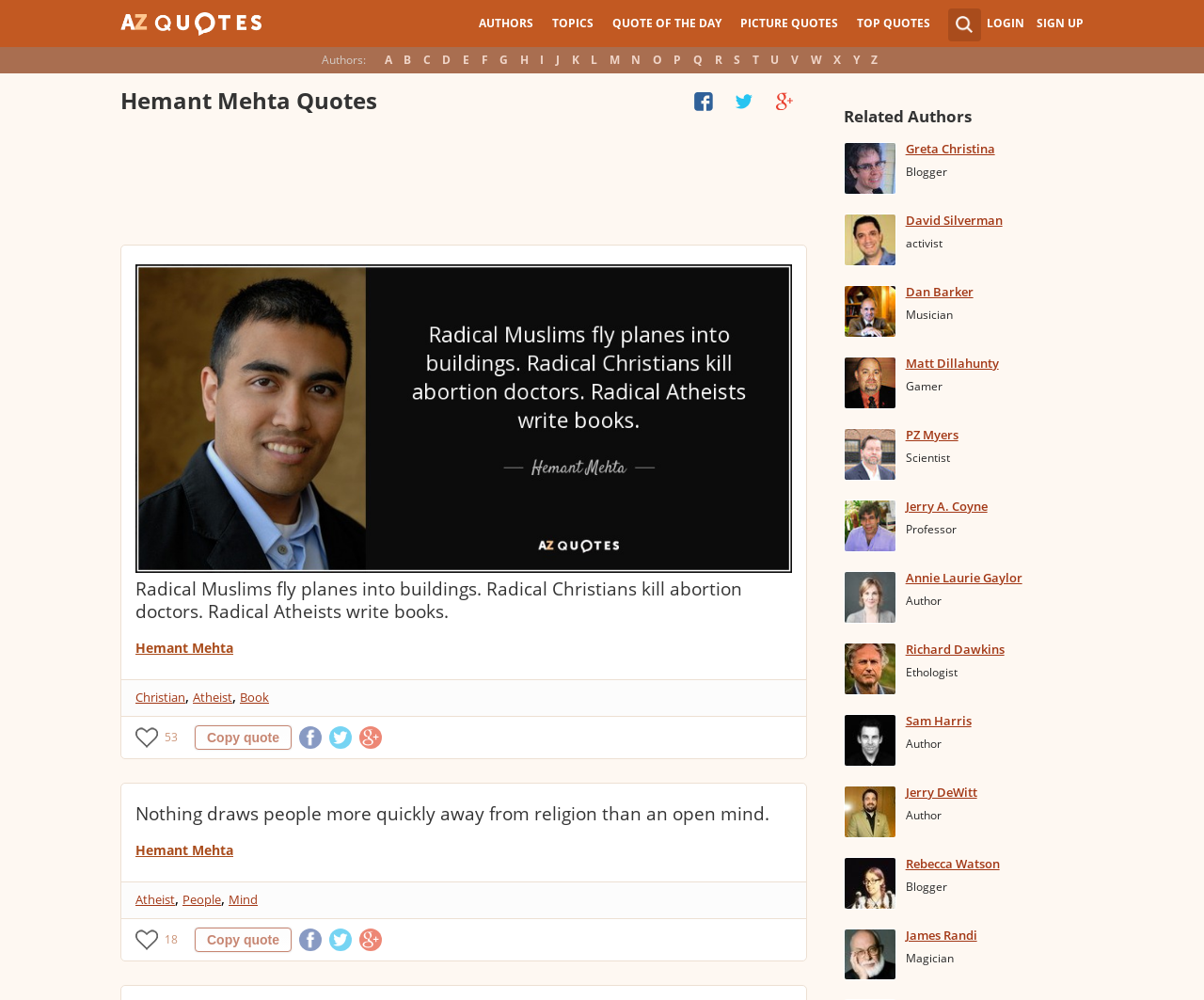Specify the bounding box coordinates of the region I need to click to perform the following instruction: "Click on the 'LOGIN' link". The coordinates must be four float numbers in the range of 0 to 1, i.e., [left, top, right, bottom].

[0.82, 0.015, 0.851, 0.031]